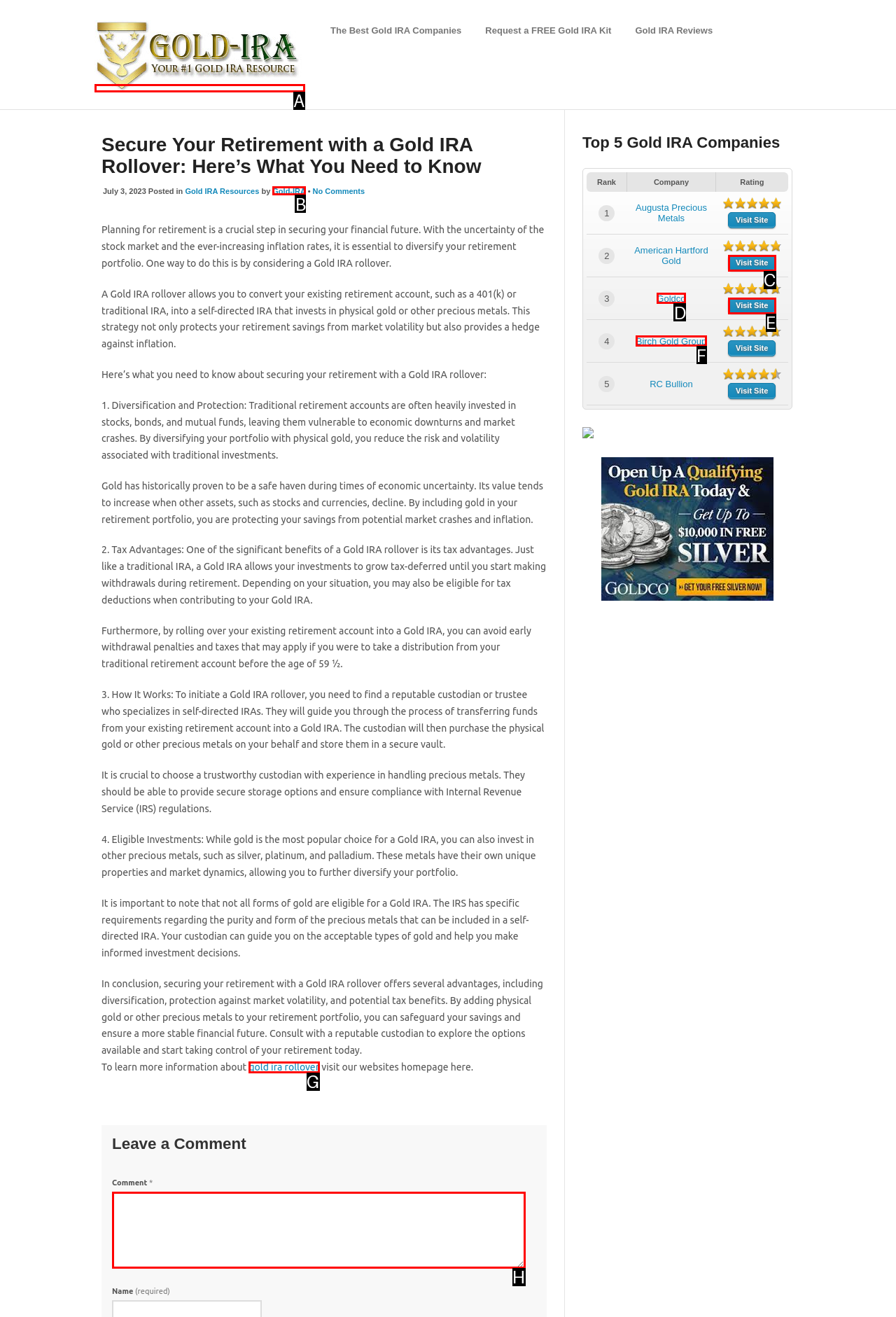Point out the UI element to be clicked for this instruction: Fill in the 'Comment' textbox. Provide the answer as the letter of the chosen element.

H